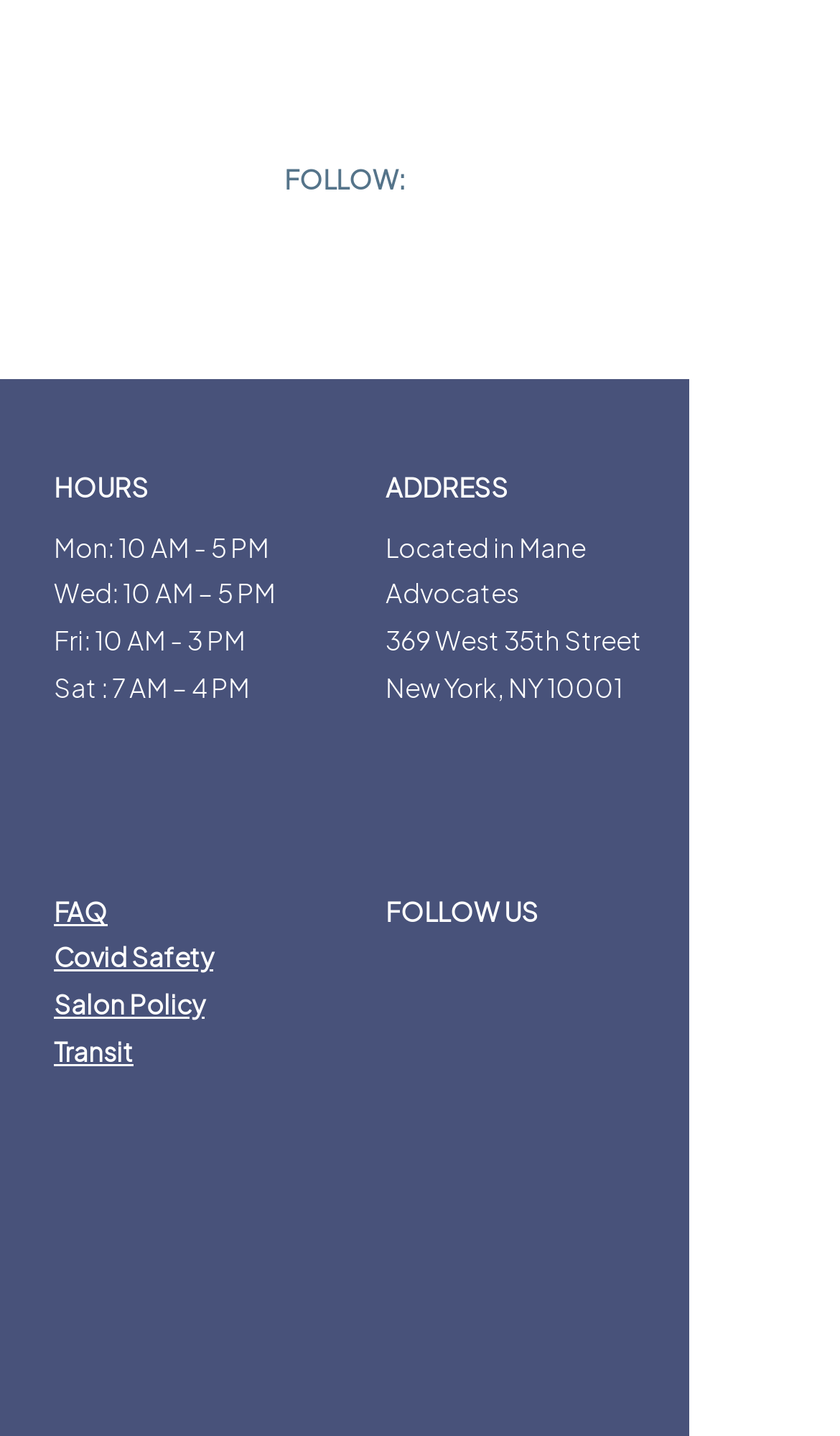How many social media links are there?
Craft a detailed and extensive response to the question.

I counted the social media links on the webpage, which are located in two sections labeled 'Social Bar'. There are two links in each section, making a total of four social media links.